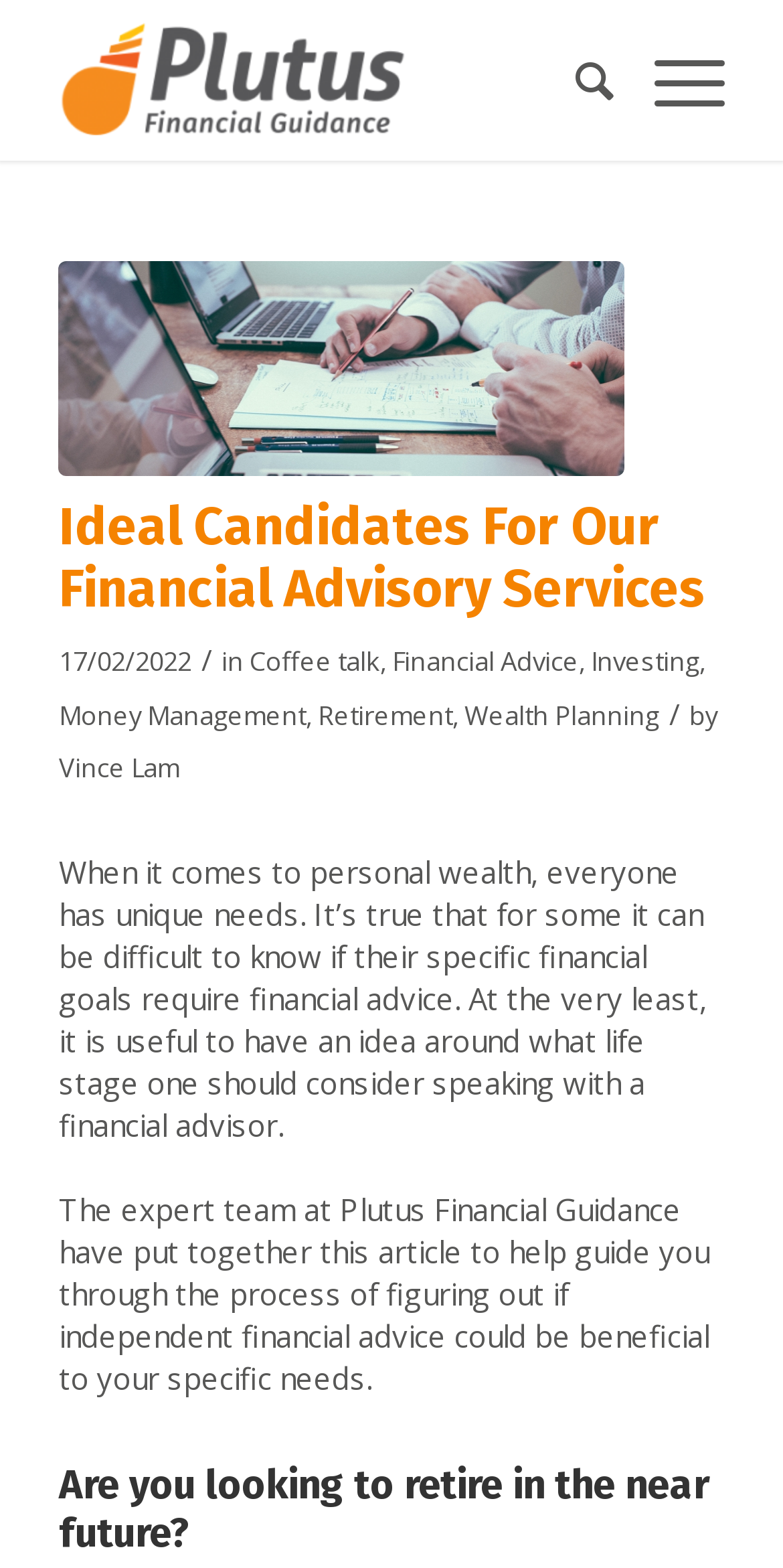Find the bounding box coordinates of the clickable element required to execute the following instruction: "Click the link to learn about Coffee talk". Provide the coordinates as four float numbers between 0 and 1, i.e., [left, top, right, bottom].

[0.319, 0.41, 0.485, 0.433]